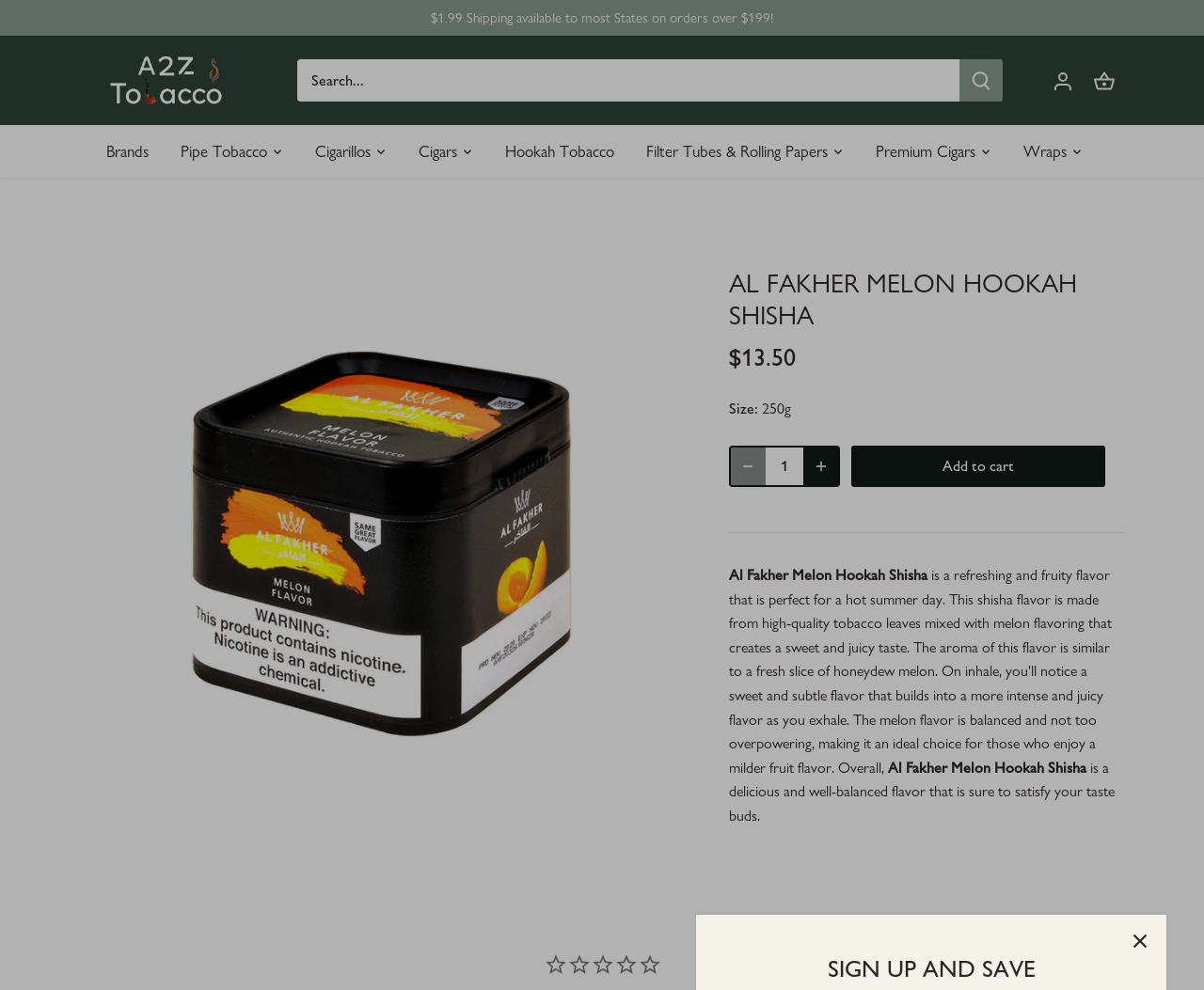Determine which piece of text is the heading of the webpage and provide it.

AL FAKHER MELON HOOKAH SHISHA